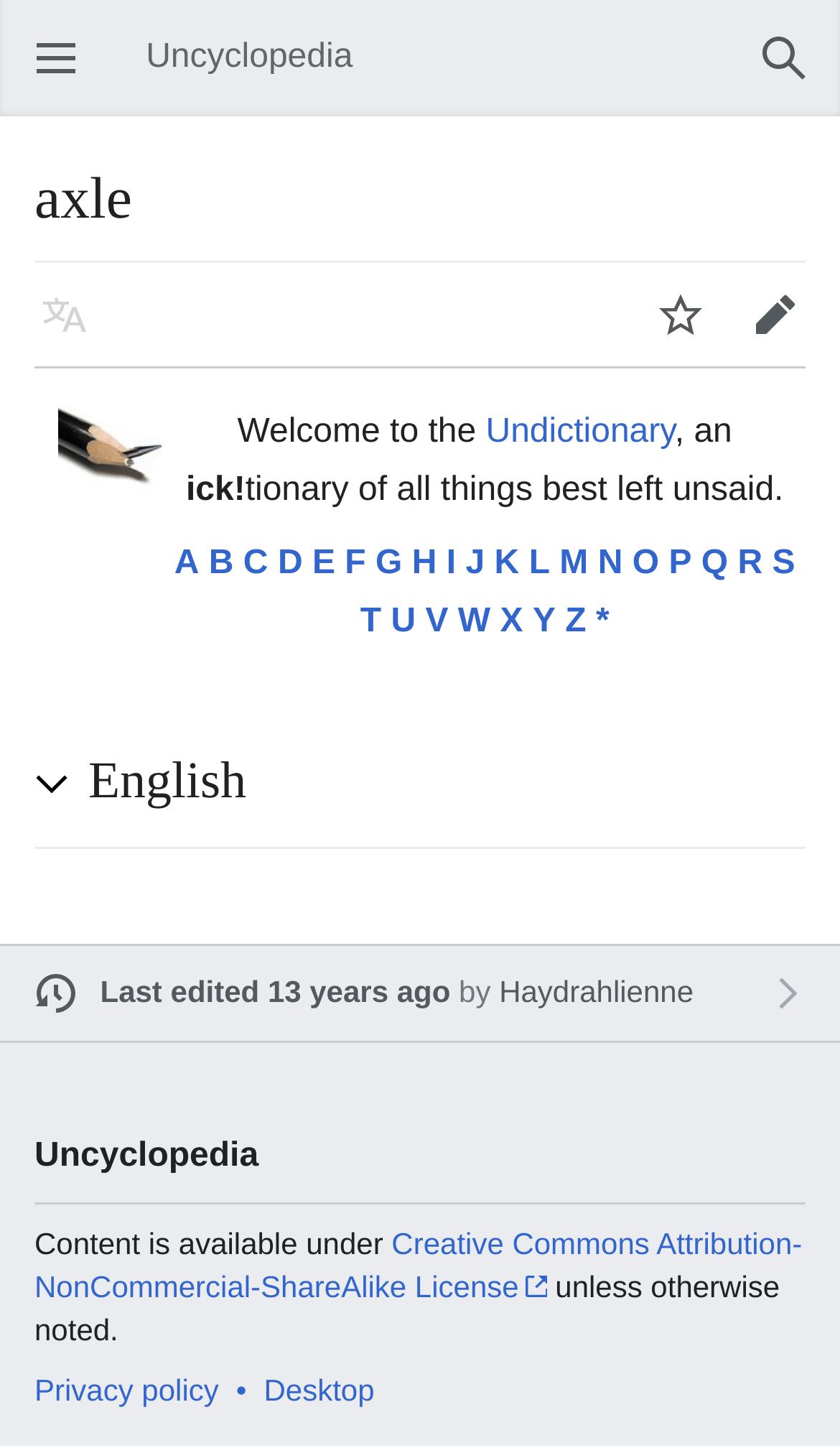What is the license of the content?
Provide a short answer using one word or a brief phrase based on the image.

Creative Commons Attribution-NonCommercial-ShareAlike License